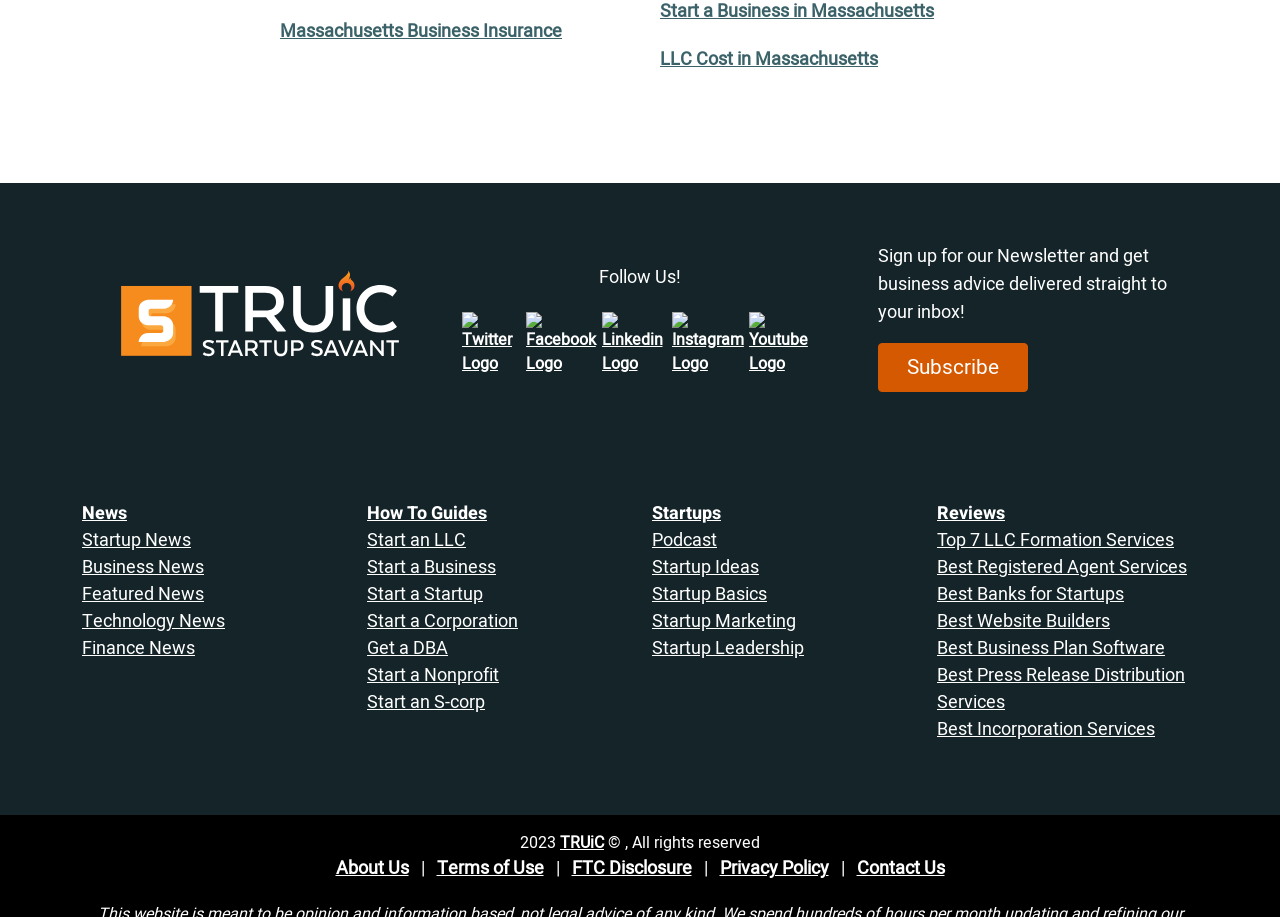Refer to the screenshot and answer the following question in detail:
How many social media links are there?

There are five social media links on the webpage, which are Twitter, Facebook, Linkedin, Instagram, and Youtube. These links are located below the 'Follow Us!' text.